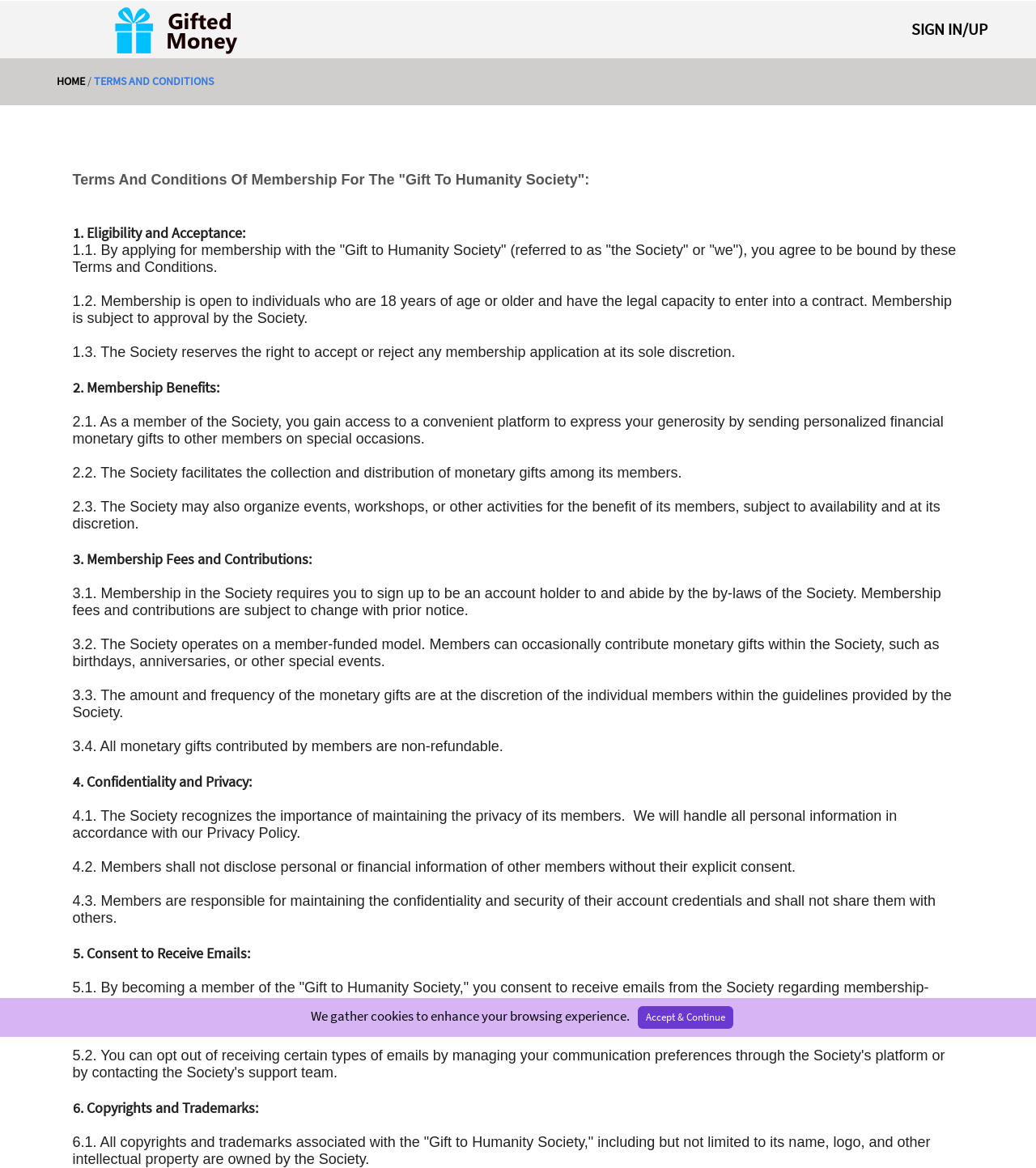Please find the bounding box for the following UI element description. Provide the coordinates in (top-left x, top-left y, bottom-right x, bottom-right y) format, with values between 0 and 1: Sign In/up

[0.868, 0.0, 0.965, 0.049]